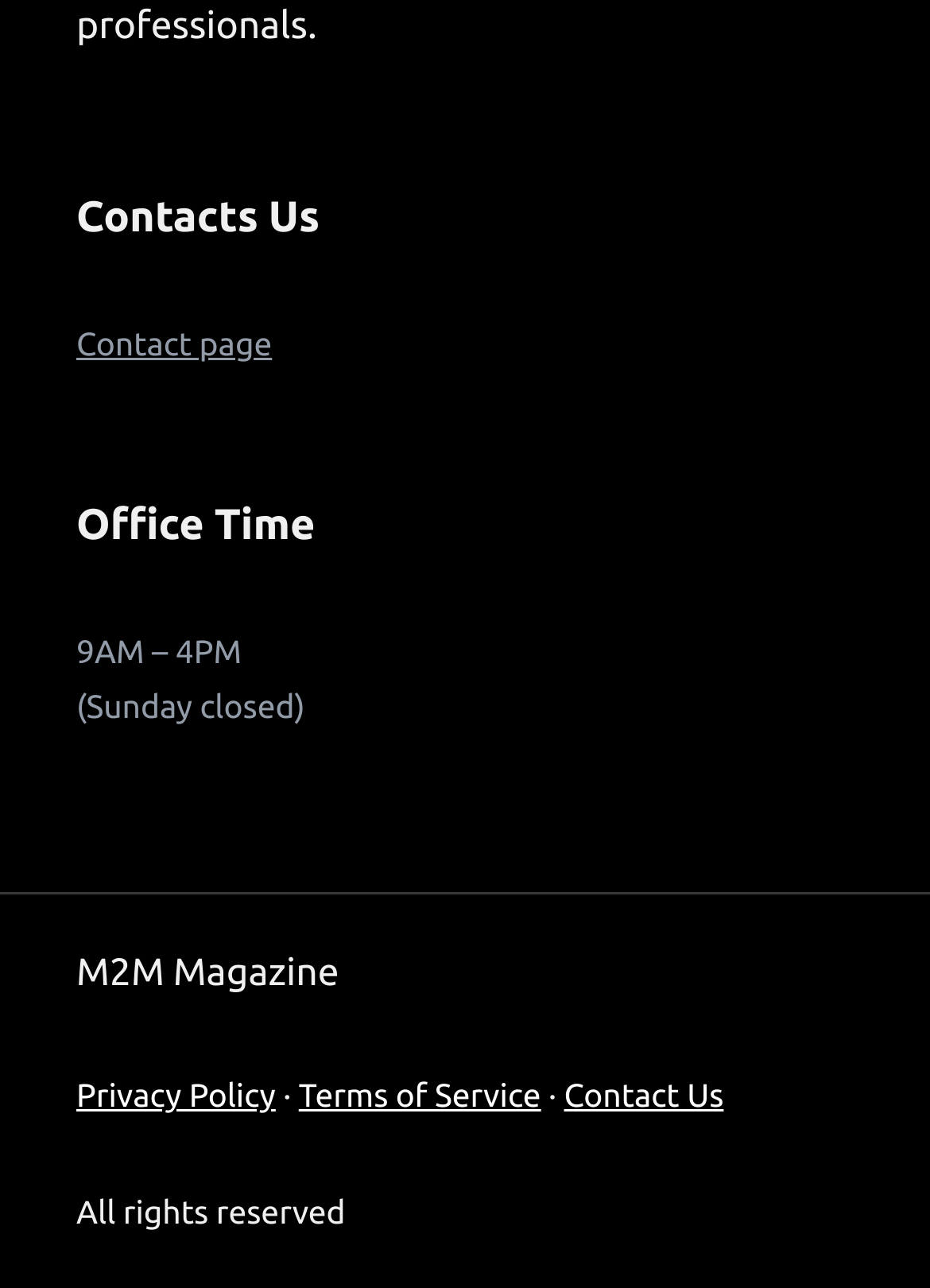What is the name of the magazine?
Can you provide a detailed and comprehensive answer to the question?

I found the name of the magazine by looking at the StaticText element with the content 'M2M Magazine' which is located in the middle of the webpage.